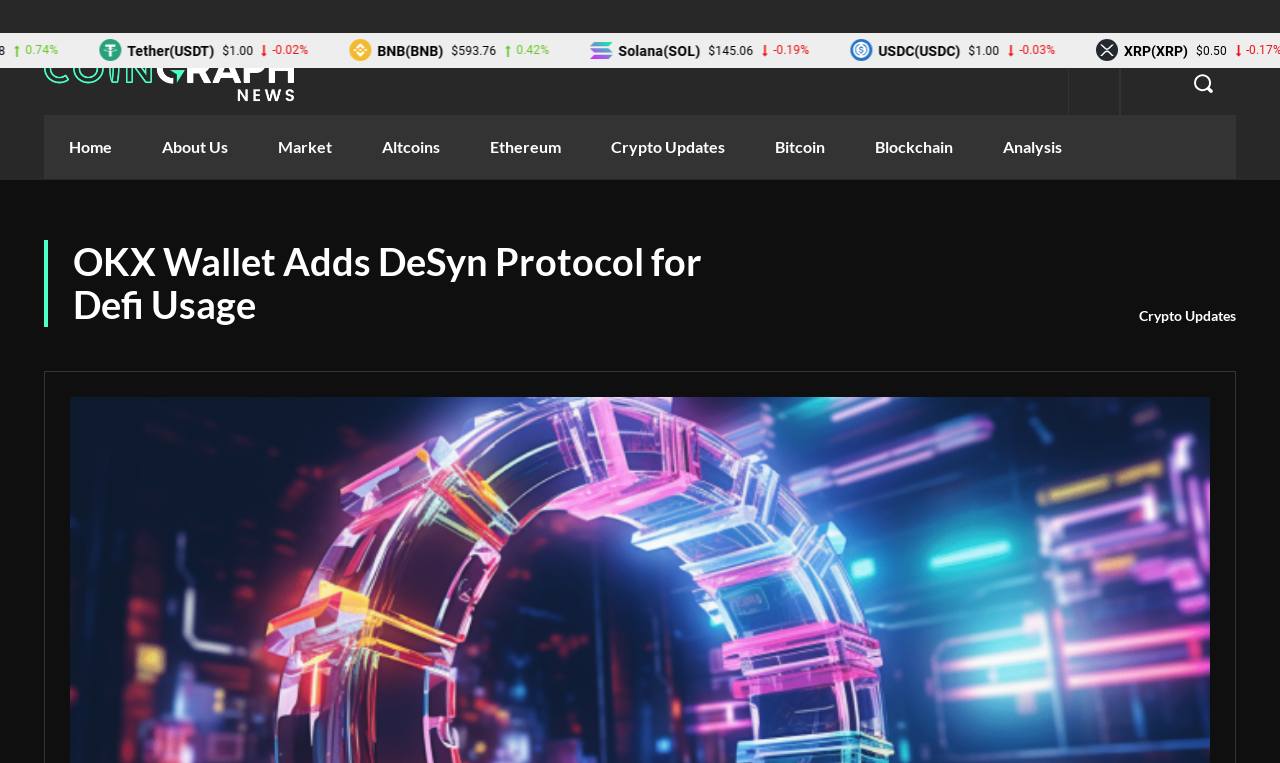Determine the bounding box coordinates of the element that should be clicked to execute the following command: "Click the logo".

[0.034, 0.071, 0.23, 0.146]